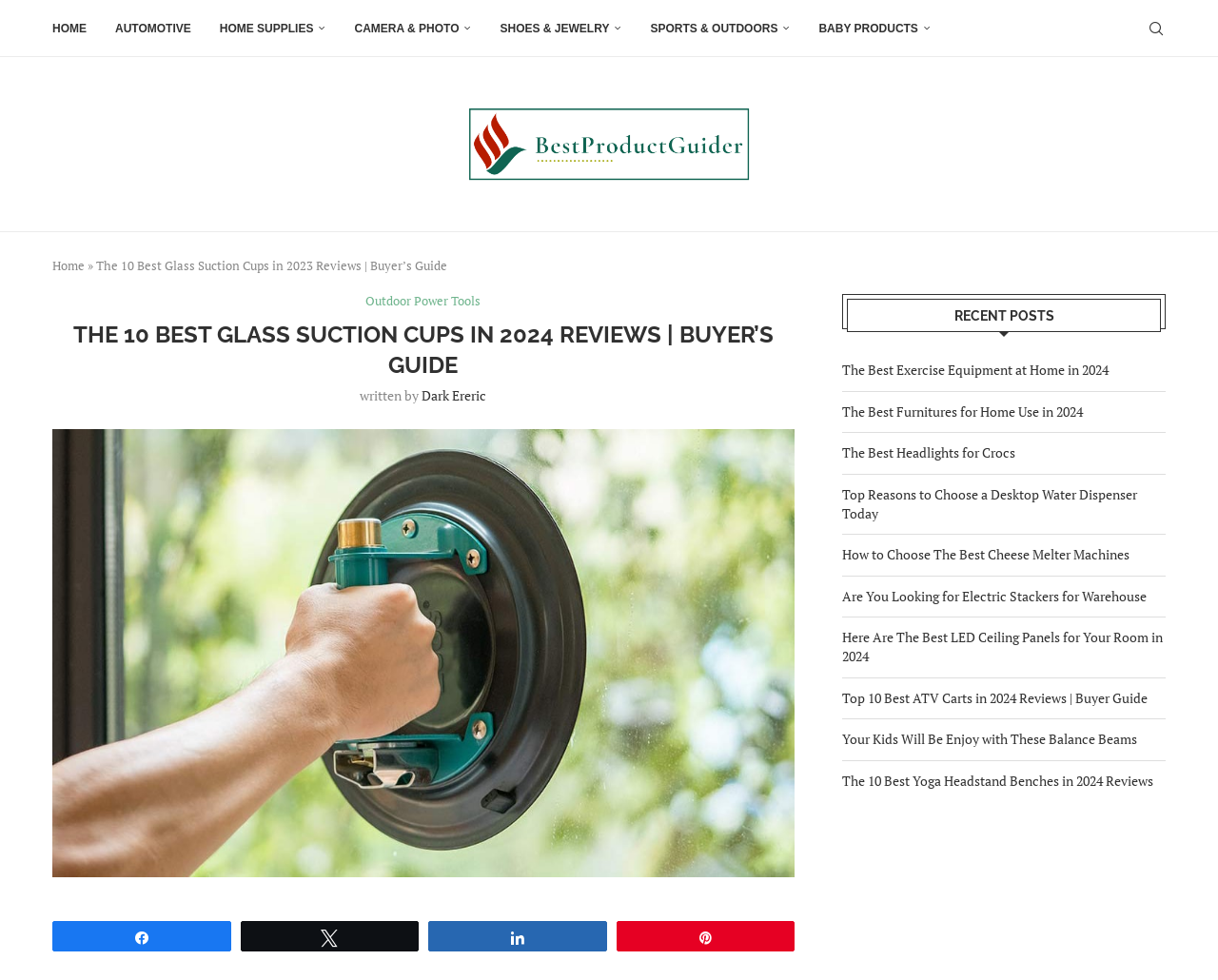Show the bounding box coordinates for the element that needs to be clicked to execute the following instruction: "Click on HOME link". Provide the coordinates in the form of four float numbers between 0 and 1, i.e., [left, top, right, bottom].

[0.043, 0.001, 0.071, 0.057]